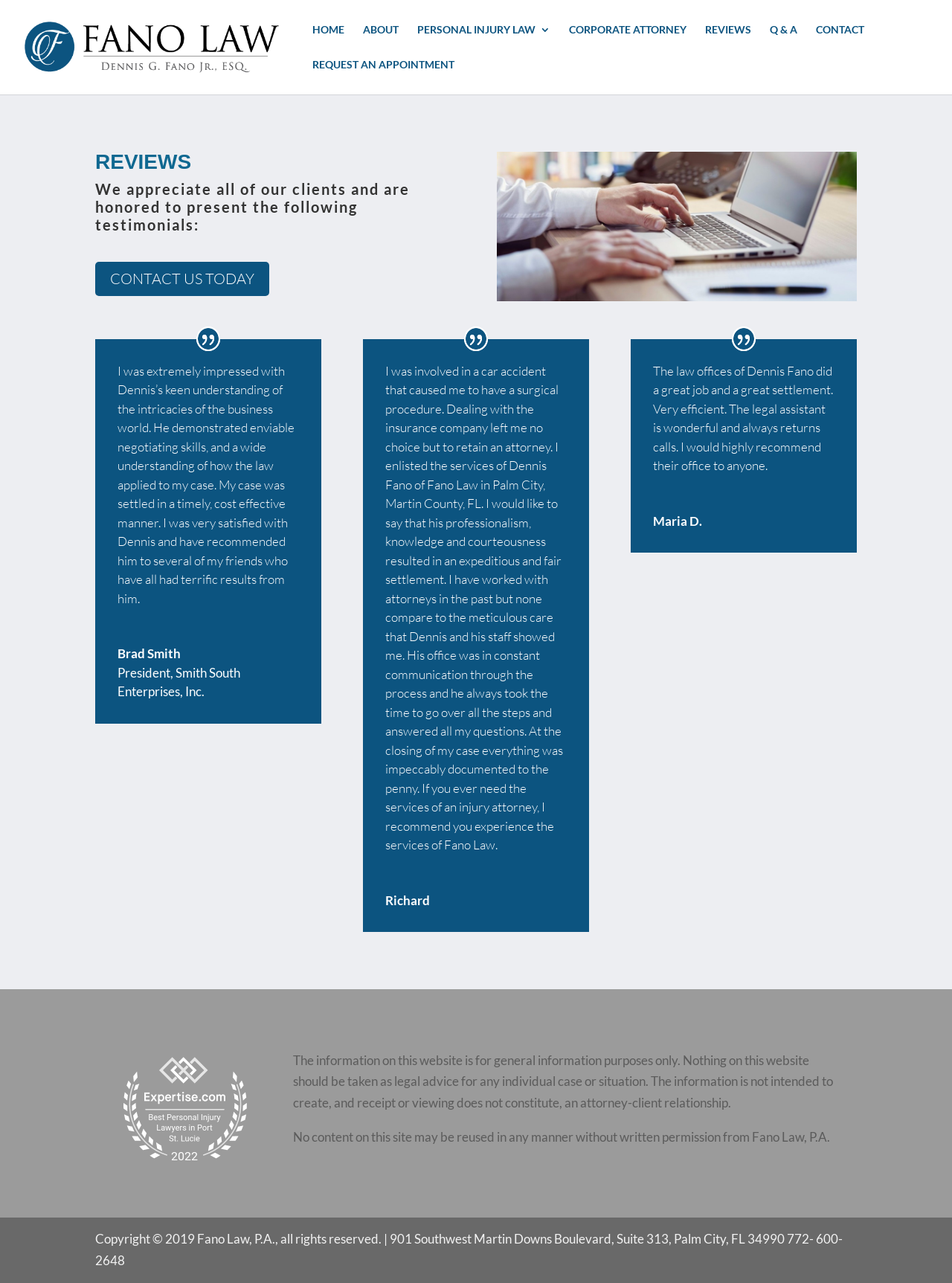What is the phone number of the law firm?
Answer the question with a detailed and thorough explanation.

The phone number of the law firm can be found at the bottom of the webpage, in the copyright section, where it says 'Copyright © 2019 Fano Law, P.A., all rights reserved. | 901 Southwest Martin Downs Boulevard, Suite 313, Palm City, FL 34990 772- 600-2648'.